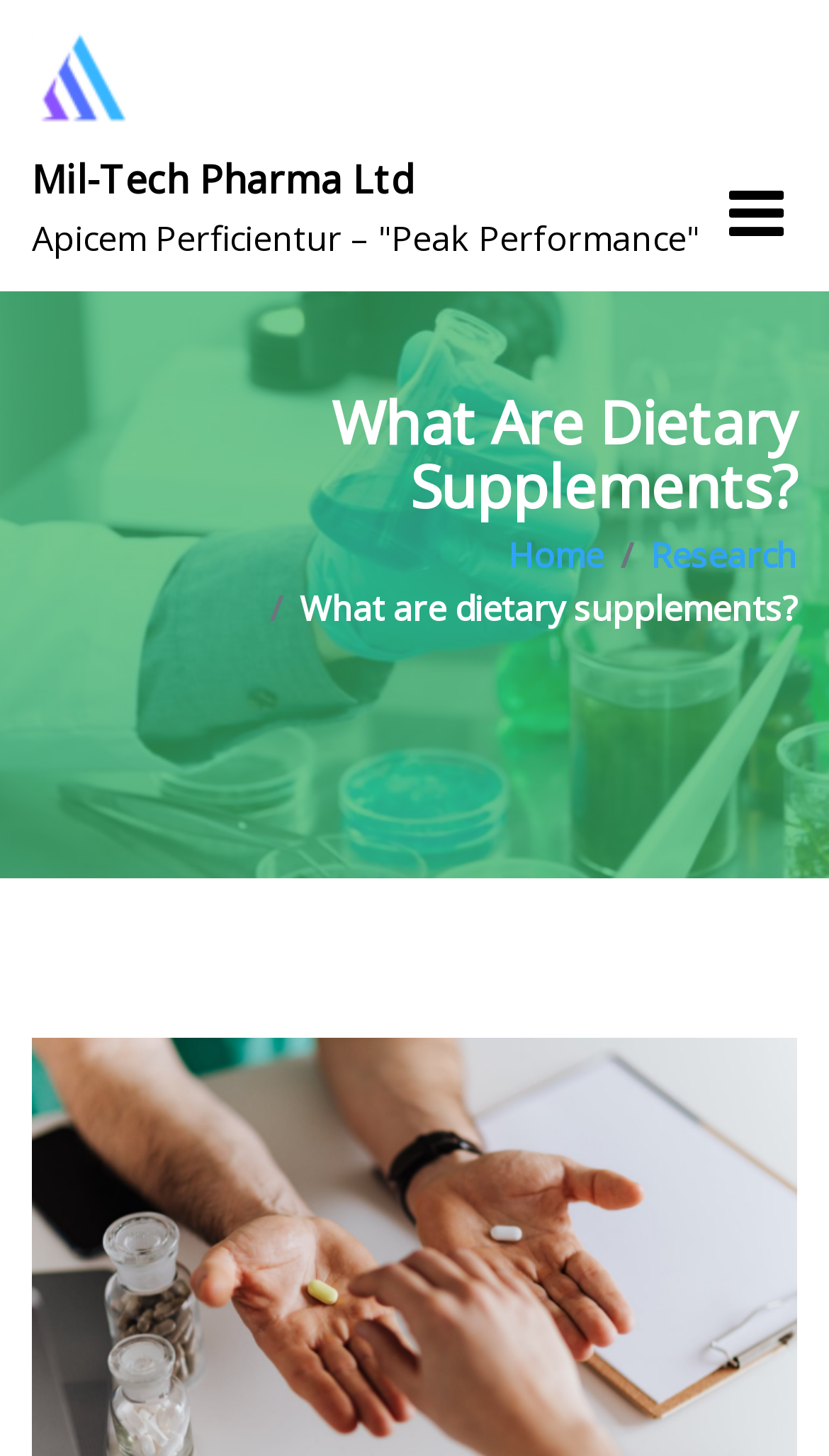Using floating point numbers between 0 and 1, provide the bounding box coordinates in the format (top-left x, top-left y, bottom-right x, bottom-right y). Locate the UI element described here: parent_node: Mil-Tech Pharma Ltd

[0.038, 0.033, 0.159, 0.065]